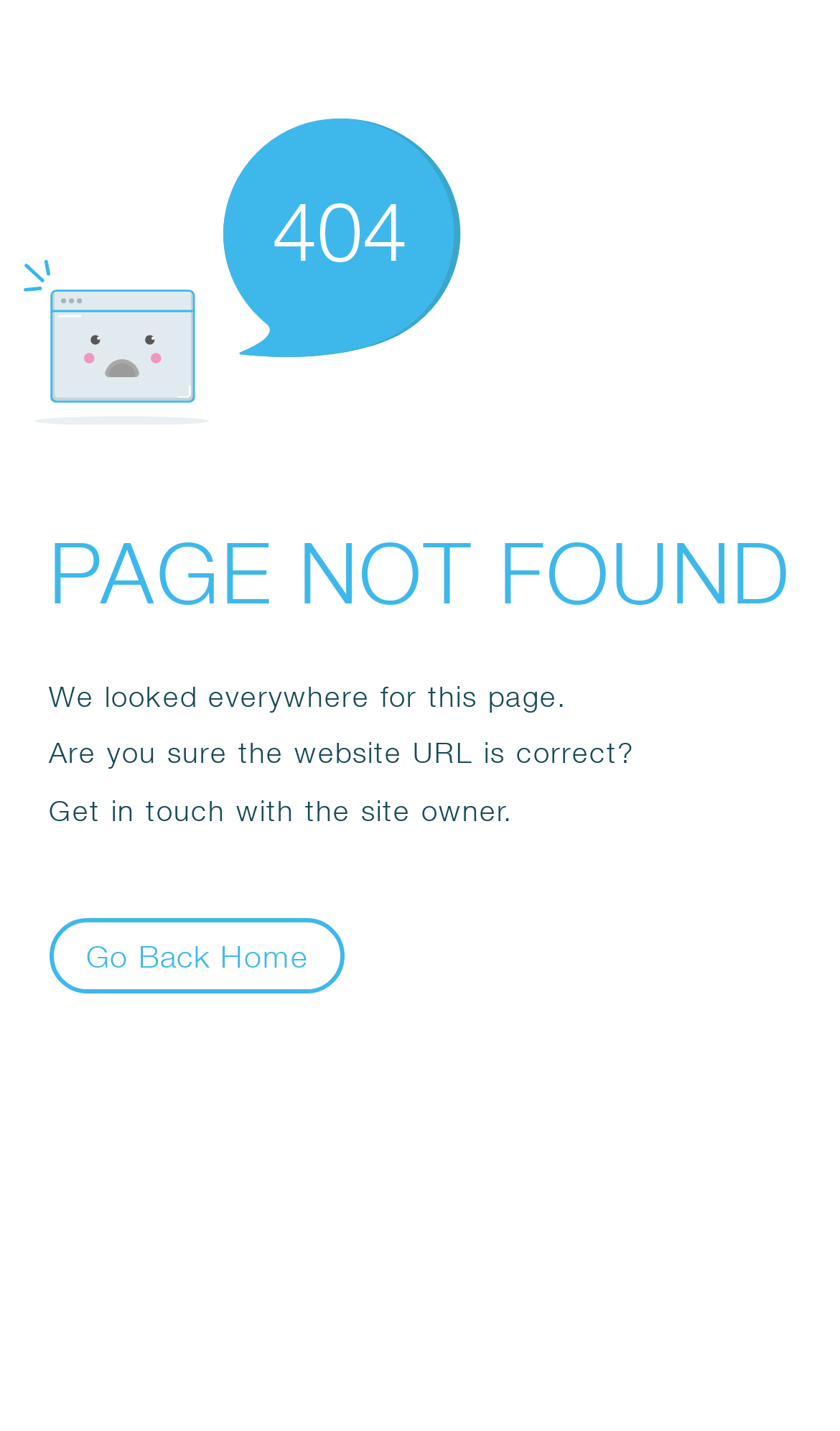Based on the image, give a detailed response to the question: How many sentences are there in the error message?

There are three sentences in the error message, which are 'We looked everywhere for this page.', 'Are you sure the website URL is correct?', and 'Get in touch with the site owner.', all of which are displayed as static texts and are direct children of the Root Element 'Error'.